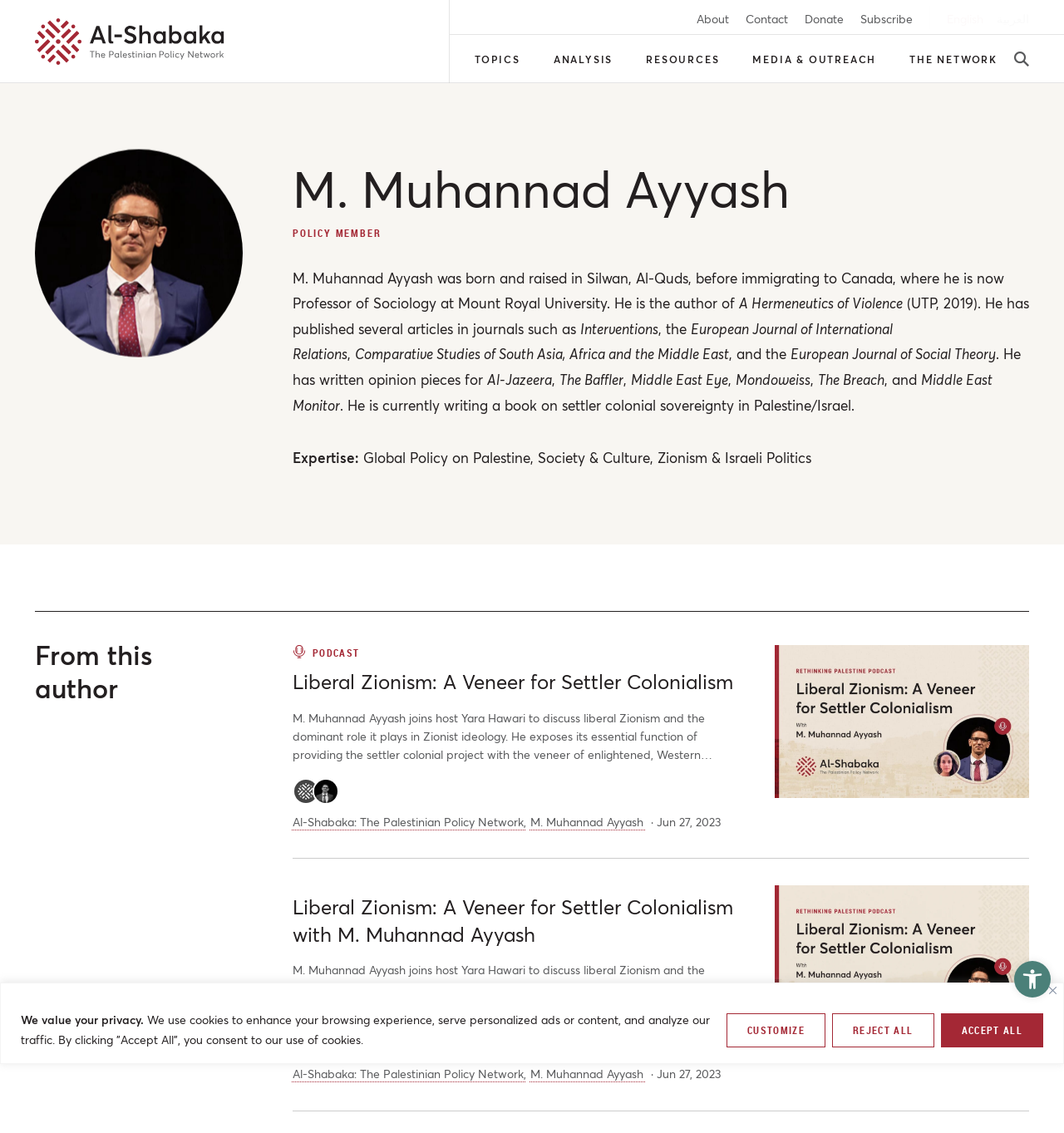Can you look at the image and give a comprehensive answer to the question:
What is the title of the book written by M. Muhannad Ayyash?

The webpage mentions that M. Muhannad Ayyash is the author of 'A Hermeneutics of Violence' (UTP, 2019), which is a book he has published.